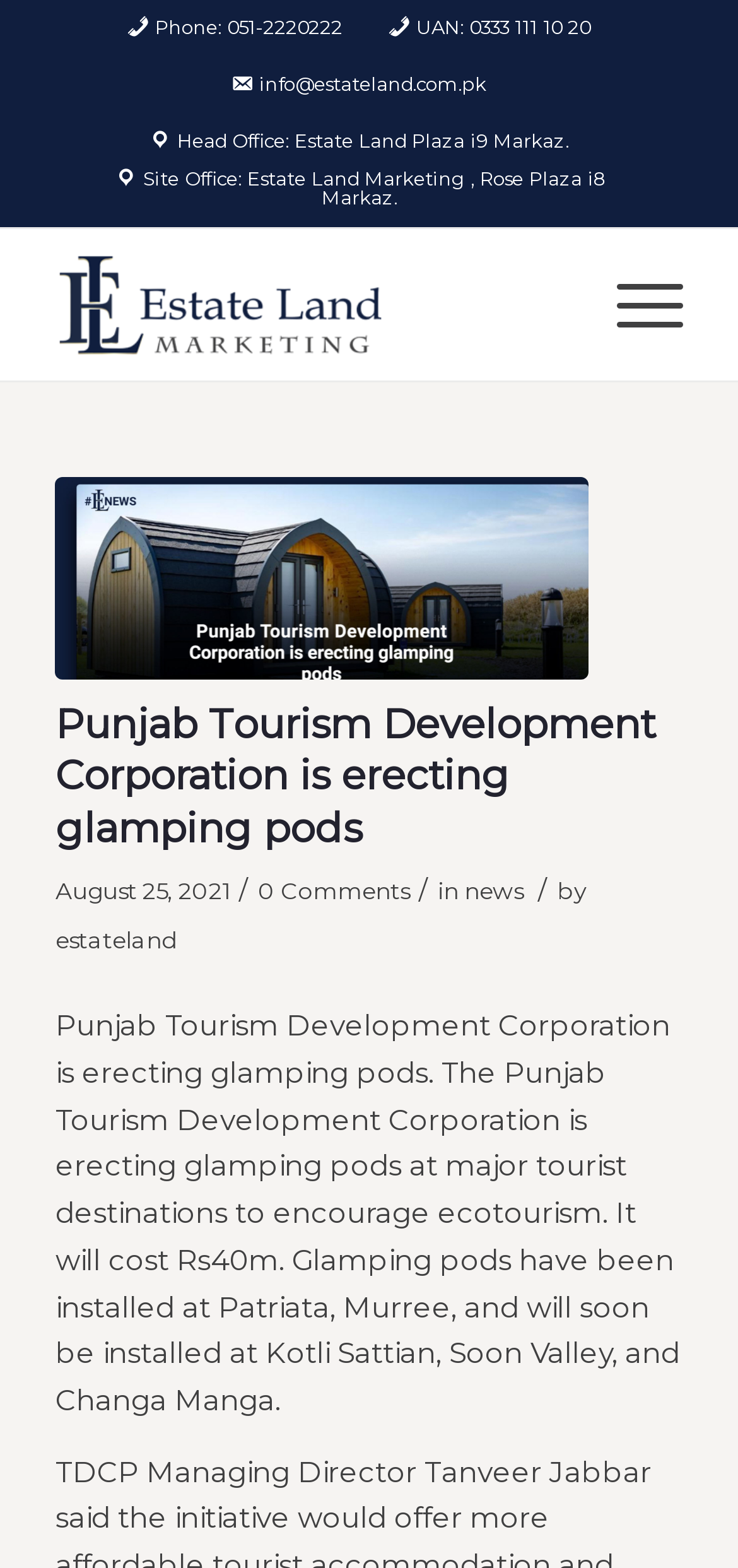Based on the element description, predict the bounding box coordinates (top-left x, top-left y, bottom-right x, bottom-right y) for the UI element in the screenshot: alt="Estate Land Marketing"

[0.075, 0.146, 0.755, 0.243]